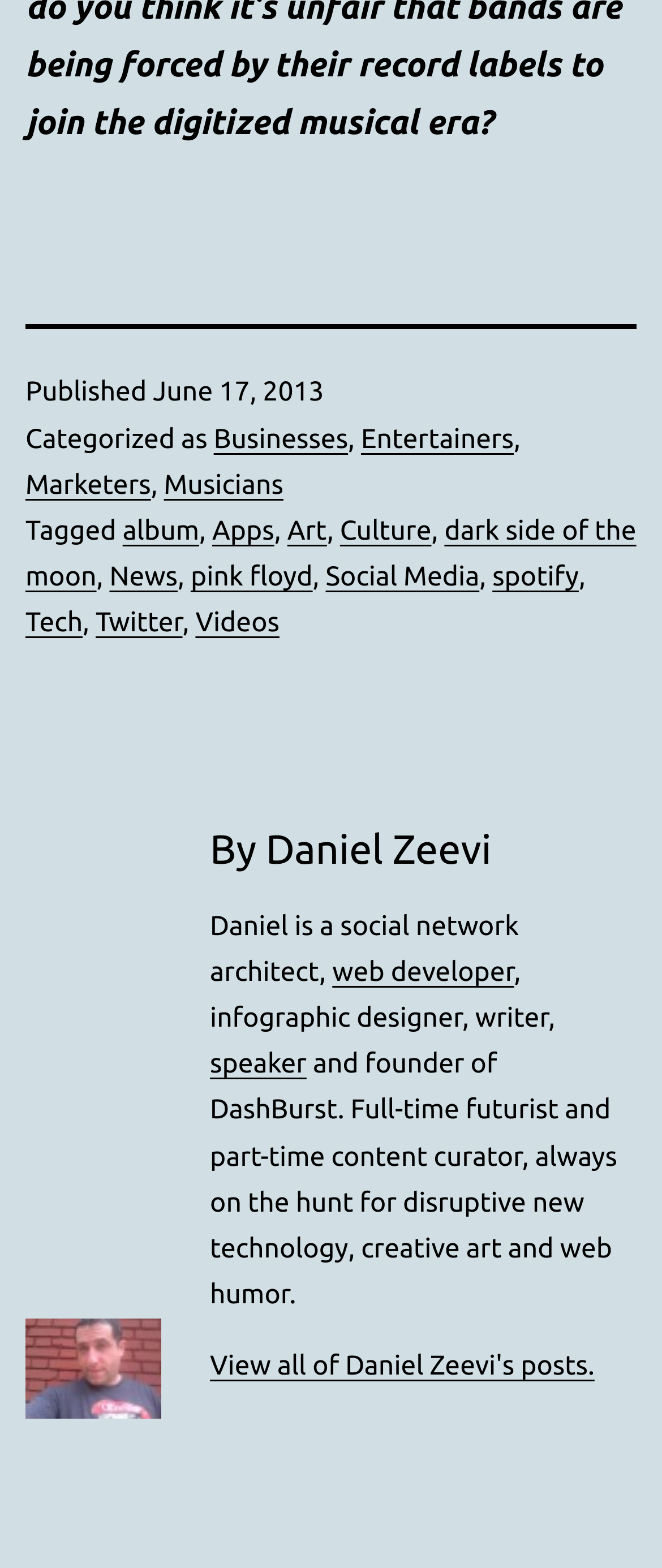Pinpoint the bounding box coordinates of the clickable area needed to execute the instruction: "Select the 'Africa' category". The coordinates should be specified as four float numbers between 0 and 1, i.e., [left, top, right, bottom].

None